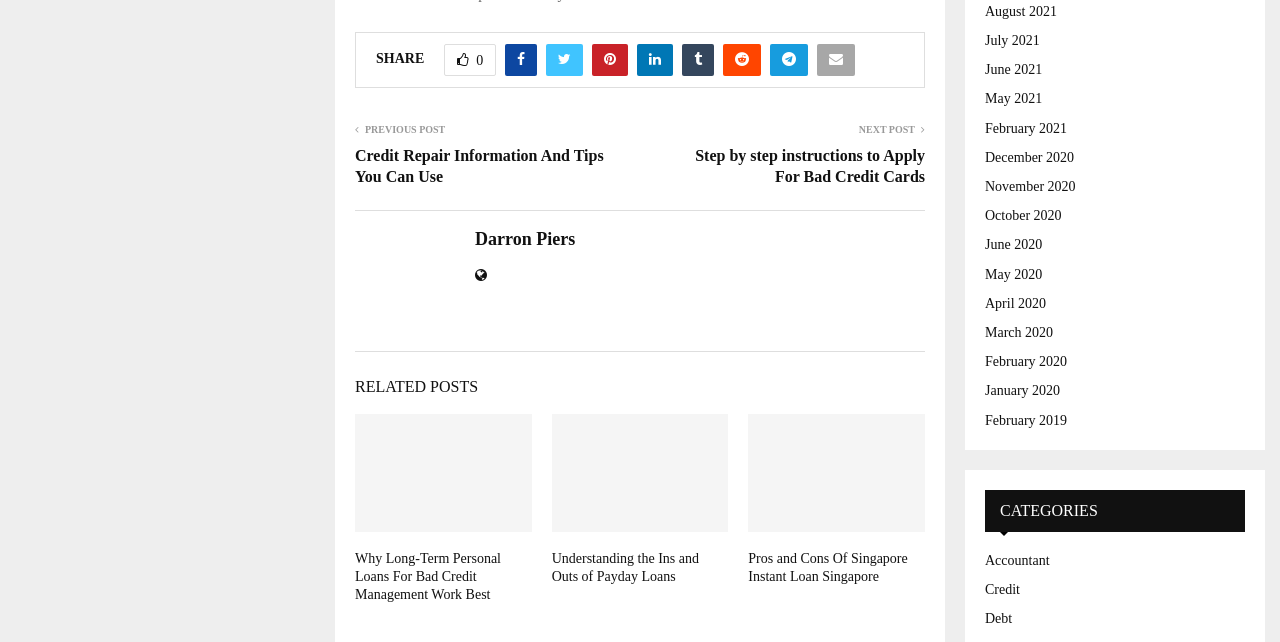Provide the bounding box coordinates for the UI element that is described by this text: "Darron Piers". The coordinates should be in the form of four float numbers between 0 and 1: [left, top, right, bottom].

[0.371, 0.355, 0.449, 0.392]